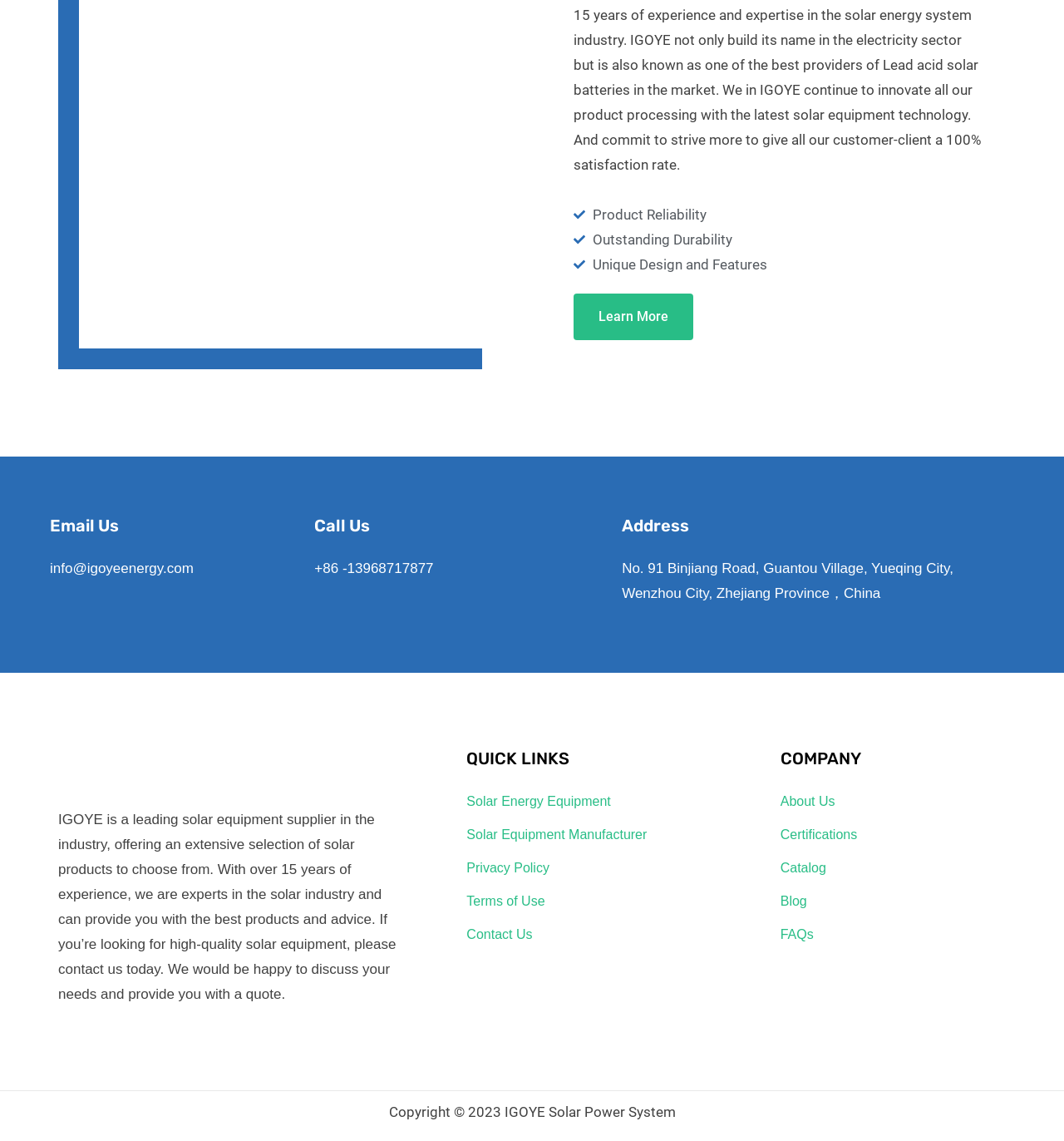What is the phone number to contact the company?
Based on the image, answer the question with as much detail as possible.

By looking at the StaticText element with the OCR text '+86 -13968717877', I can determine that the phone number to contact the company is +86 -13968717877.